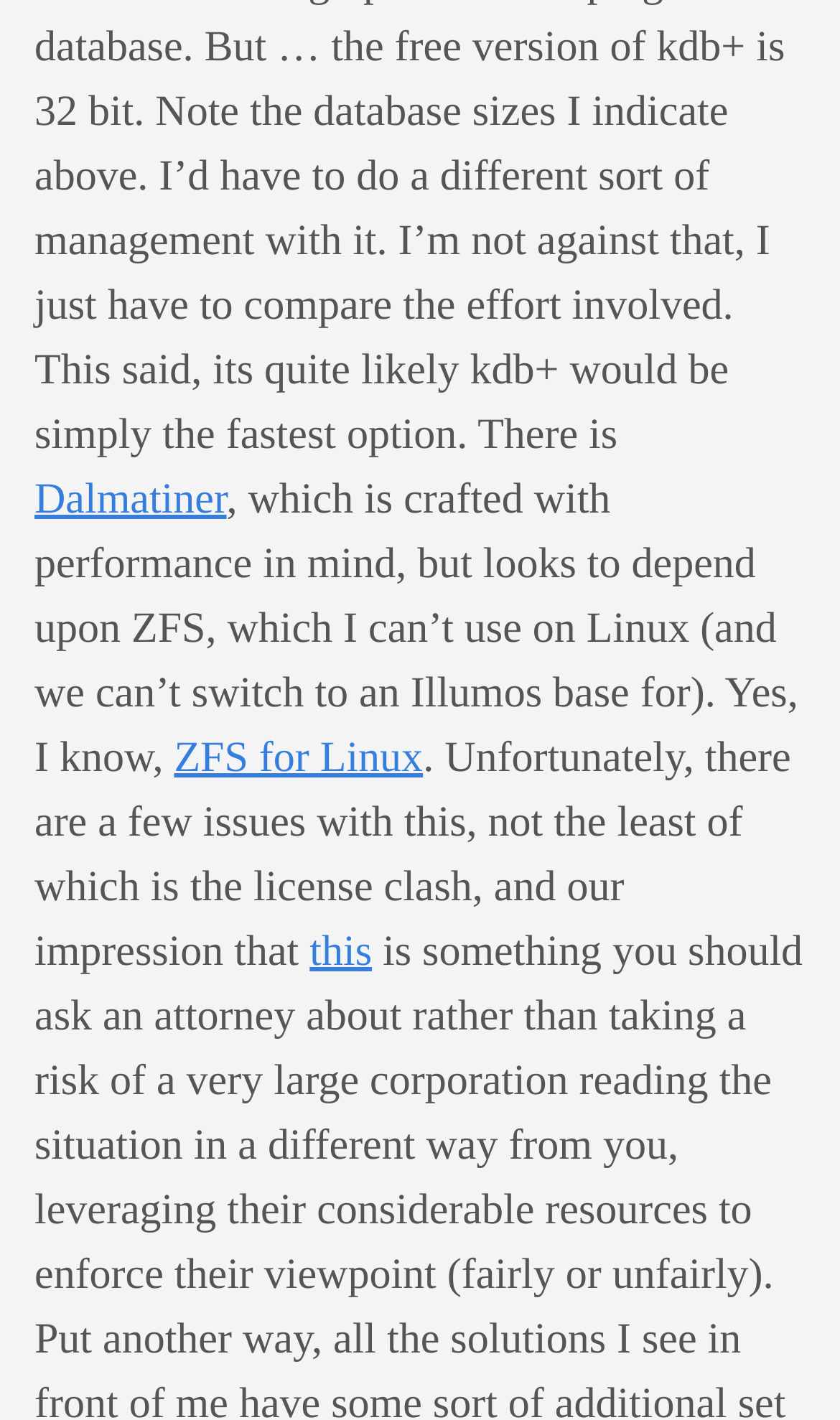Given the following UI element description: "ZFS for Linux", find the bounding box coordinates in the webpage screenshot.

[0.207, 0.518, 0.504, 0.551]